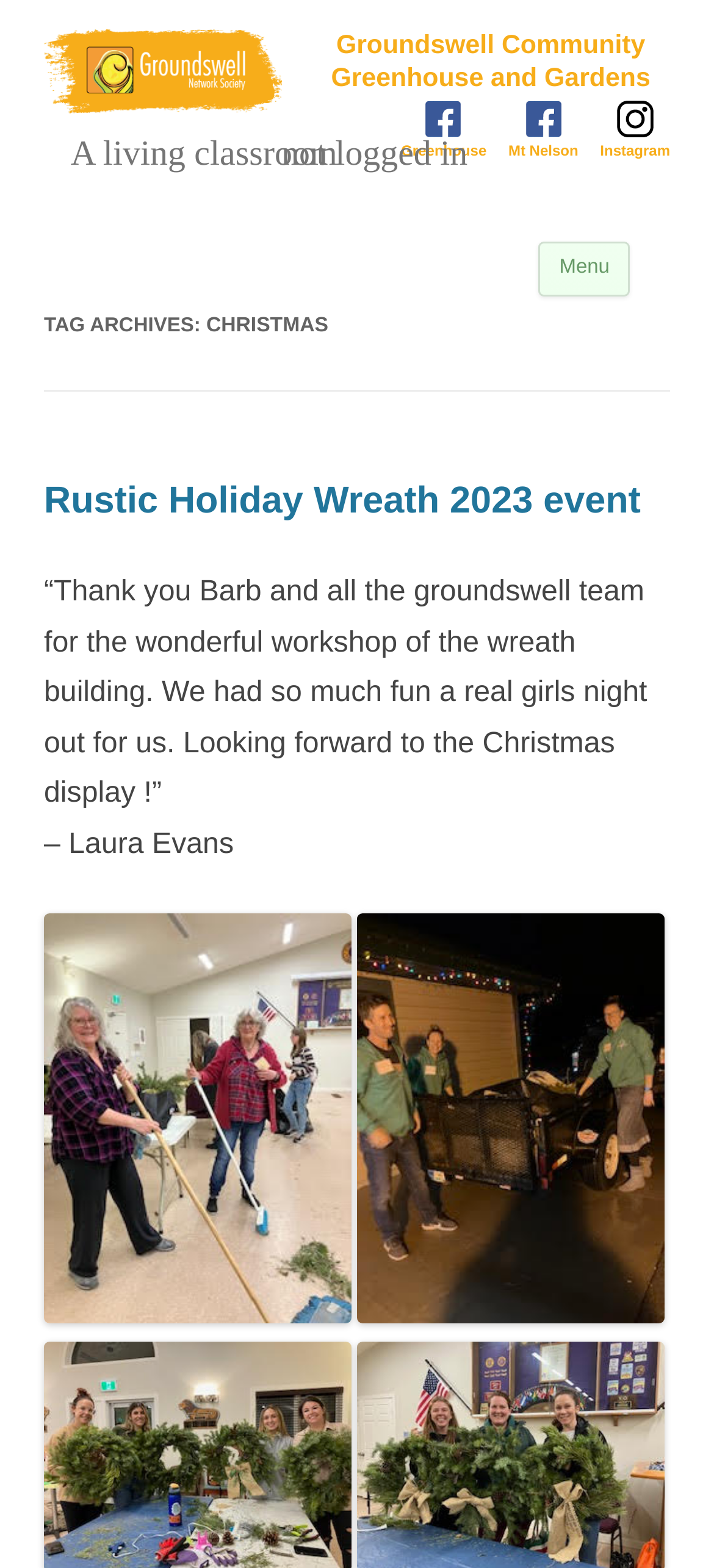Using the image as a reference, answer the following question in as much detail as possible:
How many images of wreaths are on the webpage?

There are two images of wreaths on the webpage, which can be found below the event description. The first image is on the left side, and the second image is on the right side.